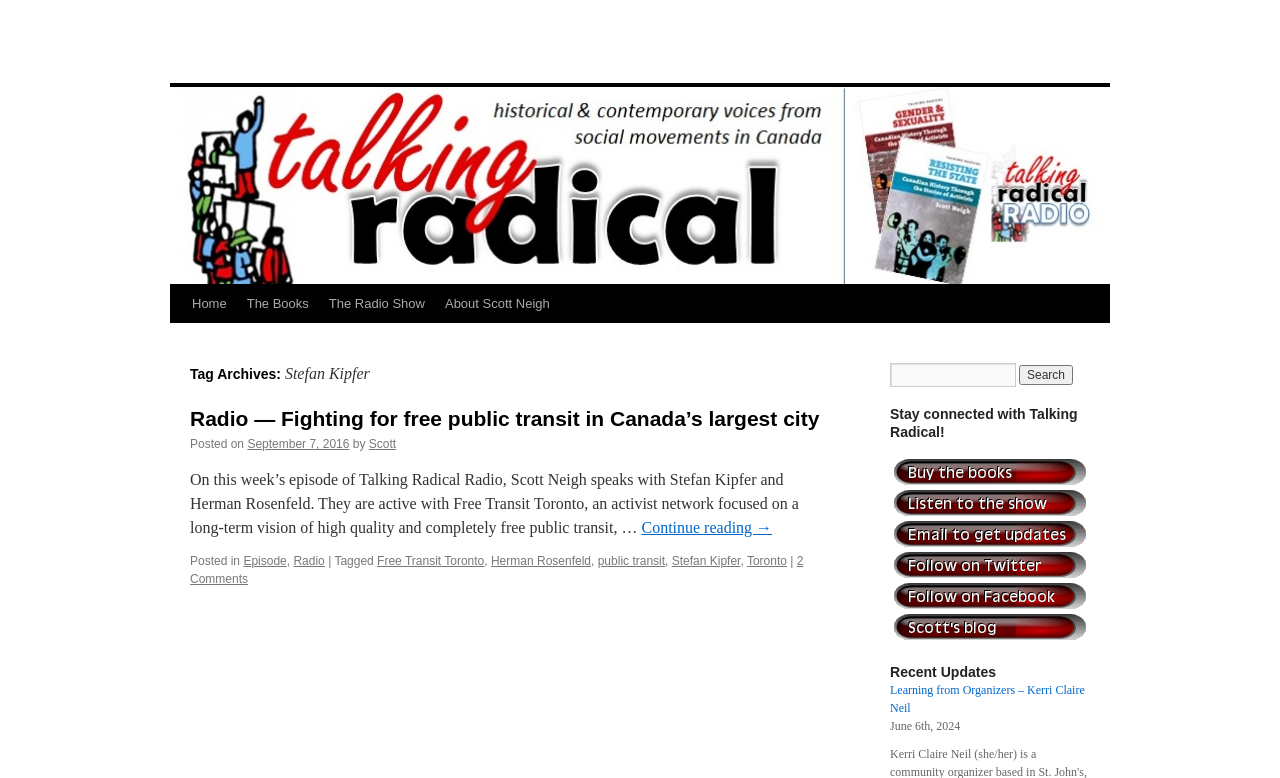Given the description of a UI element: "public transit", identify the bounding box coordinates of the matching element in the webpage screenshot.

[0.467, 0.712, 0.52, 0.73]